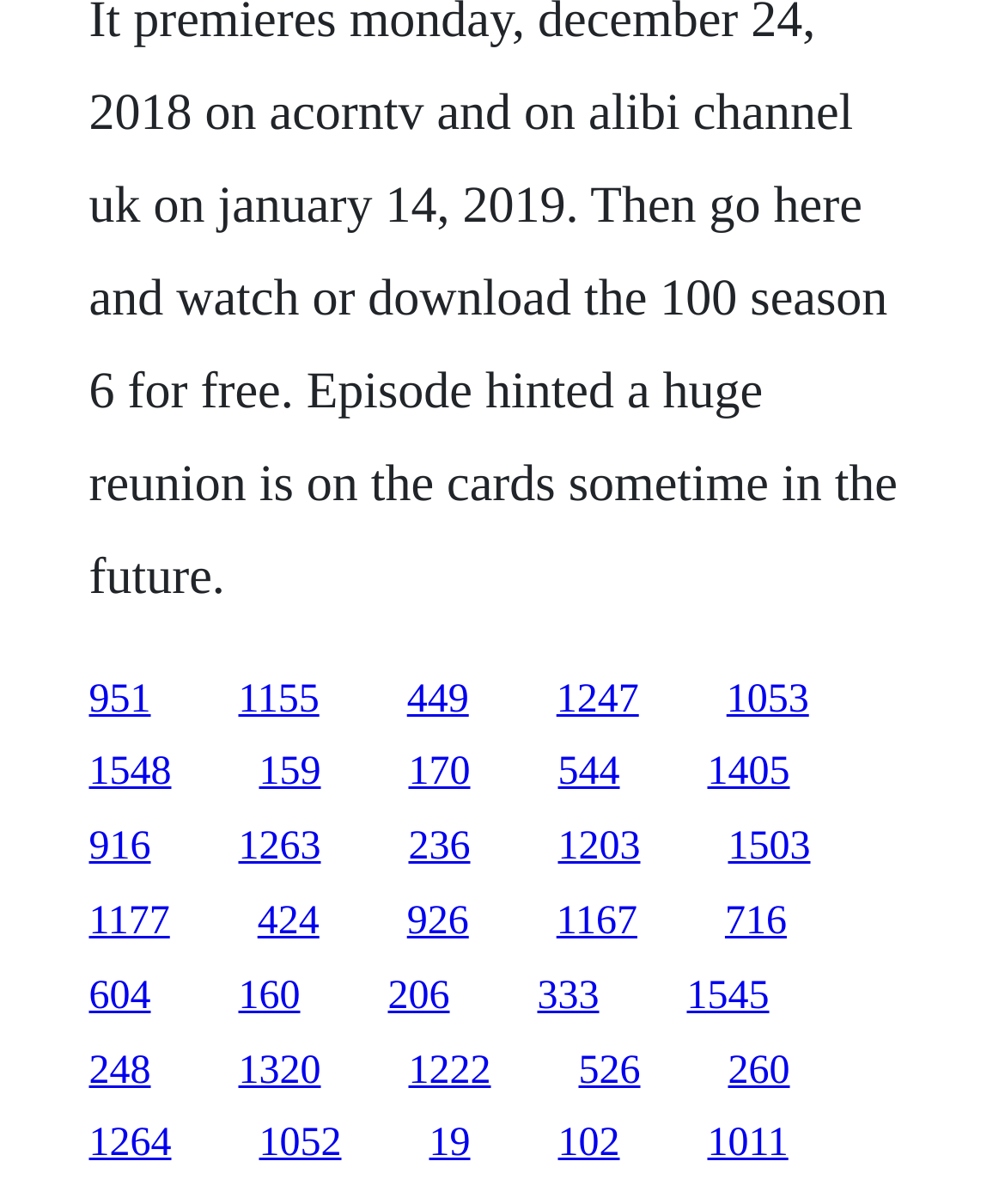Are there any links on the top-left corner of the webpage?
Give a detailed and exhaustive answer to the question.

I checked the bounding box coordinates of the links and found that the link '951' has a top-left corner coordinate of [0.088, 0.562], which indicates that it is located on the top-left corner of the webpage.